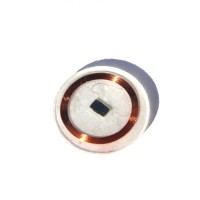What is the purpose of the copper coil?
With the help of the image, please provide a detailed response to the question.

The copper coil surrounding the dark square chip at the center of the RFID tag indicates its functionality as an RFID device, which is used for identification or tracking purposes.